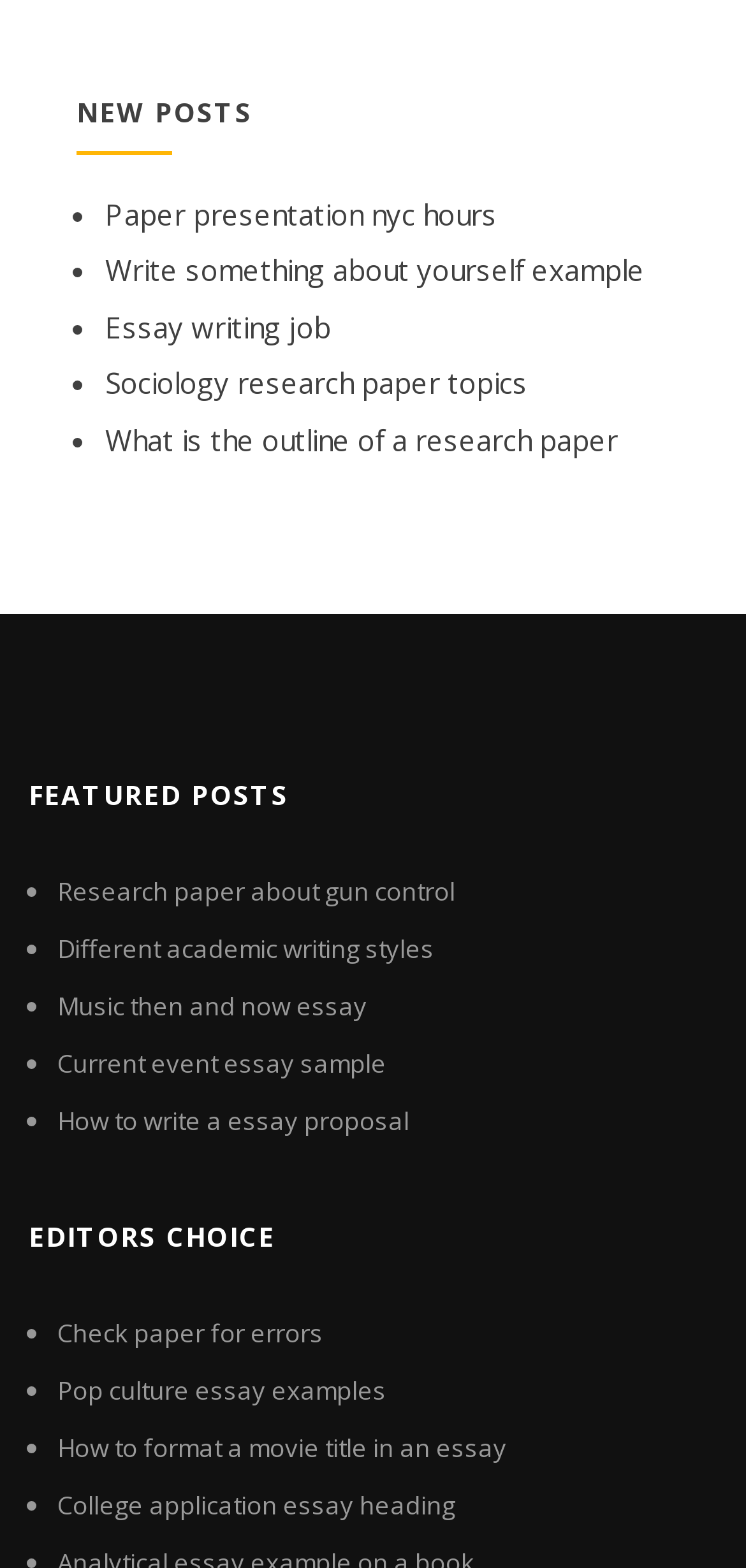What is the last link in the 'EDITORS CHOICE' section?
Refer to the image and give a detailed response to the question.

The last link in the 'EDITORS CHOICE' section is 'College application essay heading', which suggests that the topic of this link is related to college application essay headings.